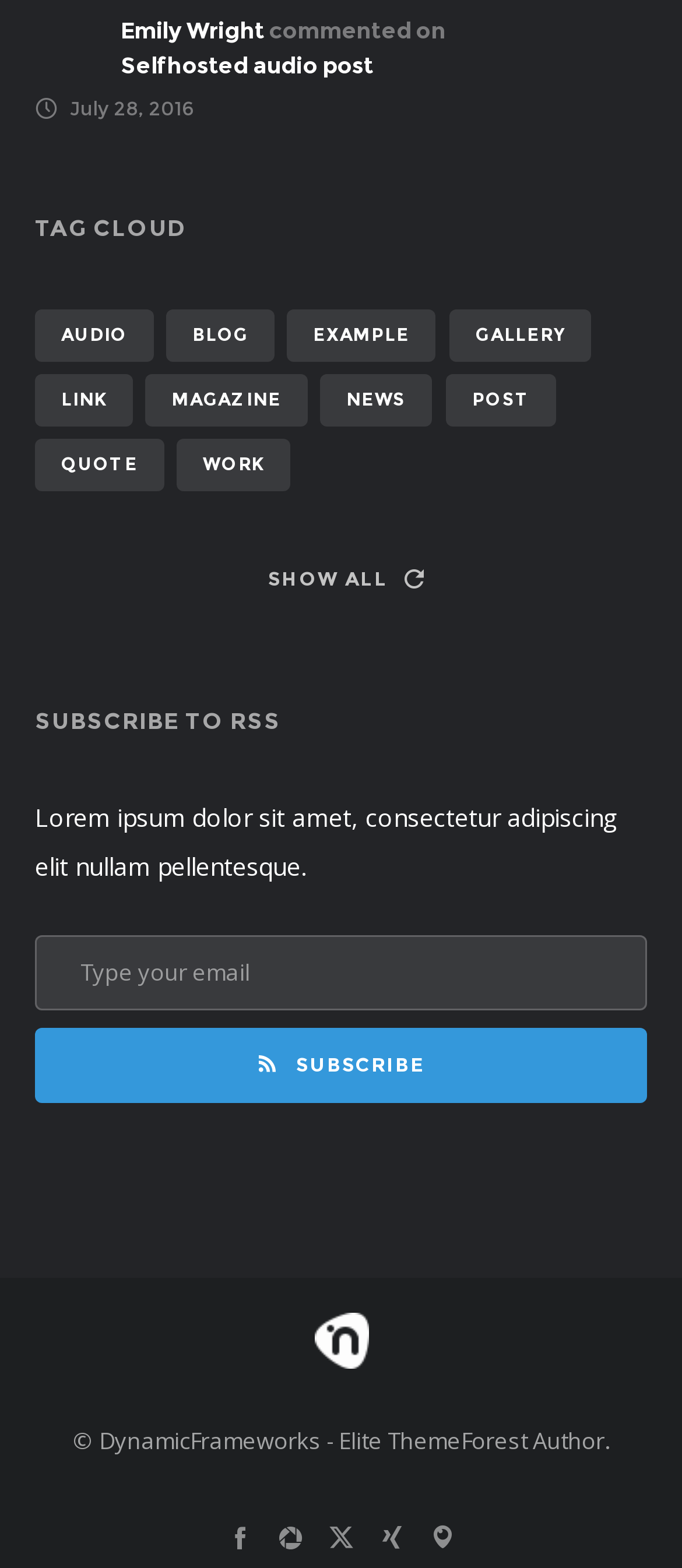Can you find the bounding box coordinates of the area I should click to execute the following instruction: "Type your email"?

[0.051, 0.575, 0.949, 0.622]